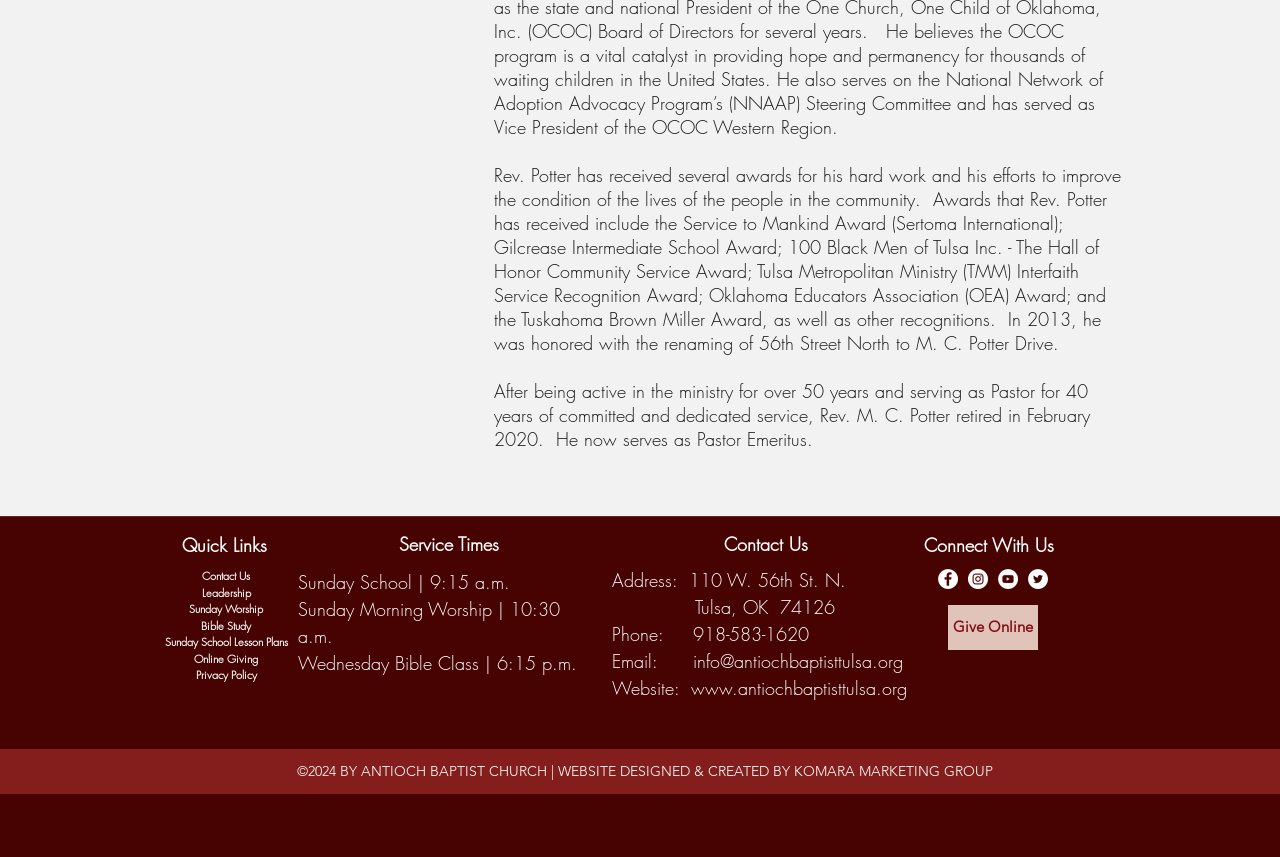What award did Rev. Potter receive from Sertoma International?
Using the image as a reference, answer the question with a short word or phrase.

Service to Mankind Award